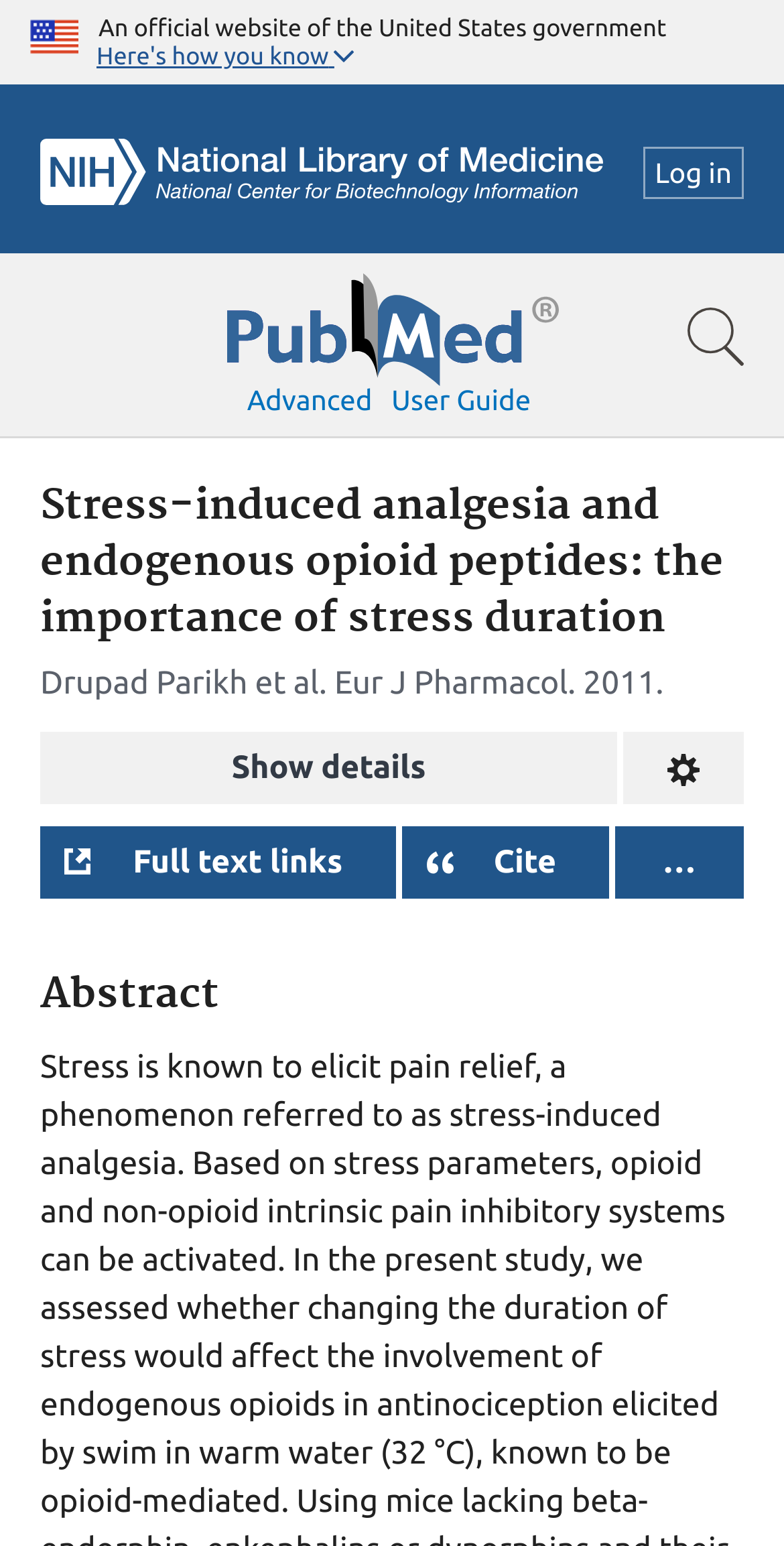Identify and provide the bounding box for the element described by: "Menu".

None